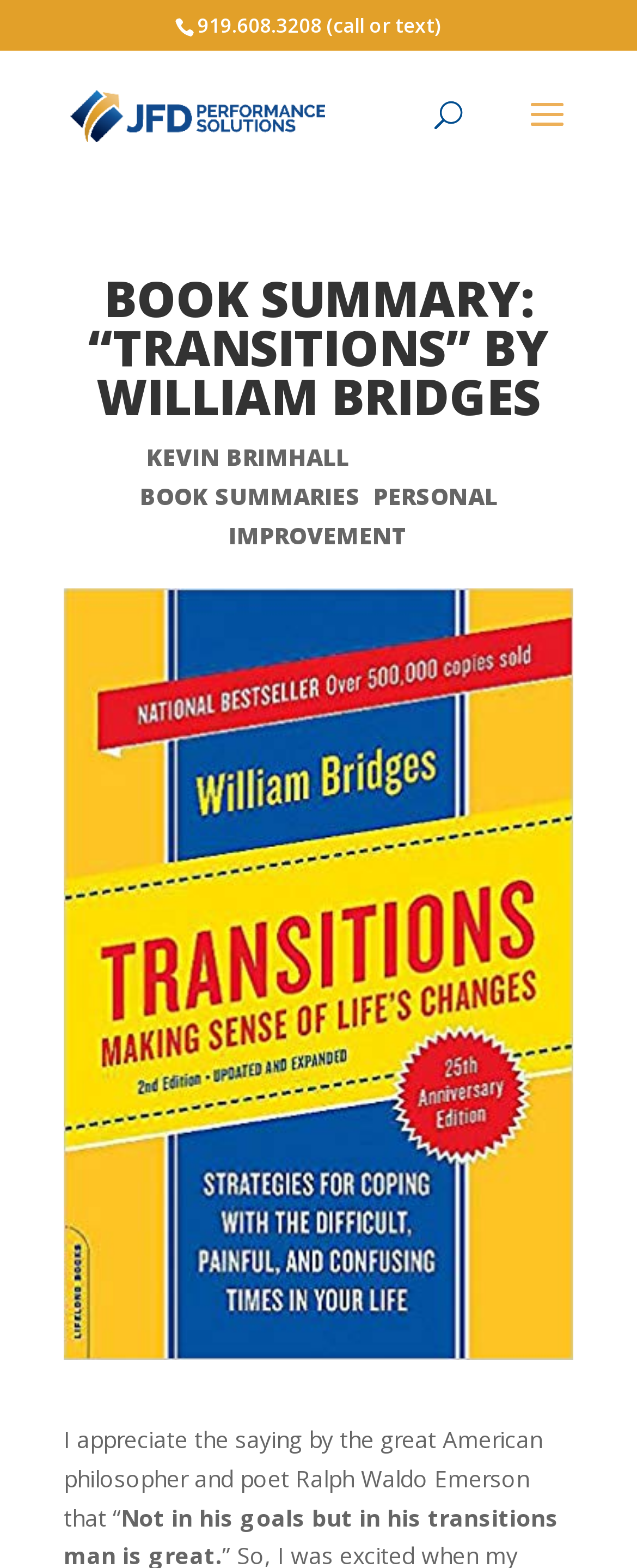Consider the image and give a detailed and elaborate answer to the question: 
Is there a search box on the webpage?

I found the search box by looking at the search element with the bounding box coordinates [0.58, 0.032, 0.9, 0.033], which is located at the top of the webpage.